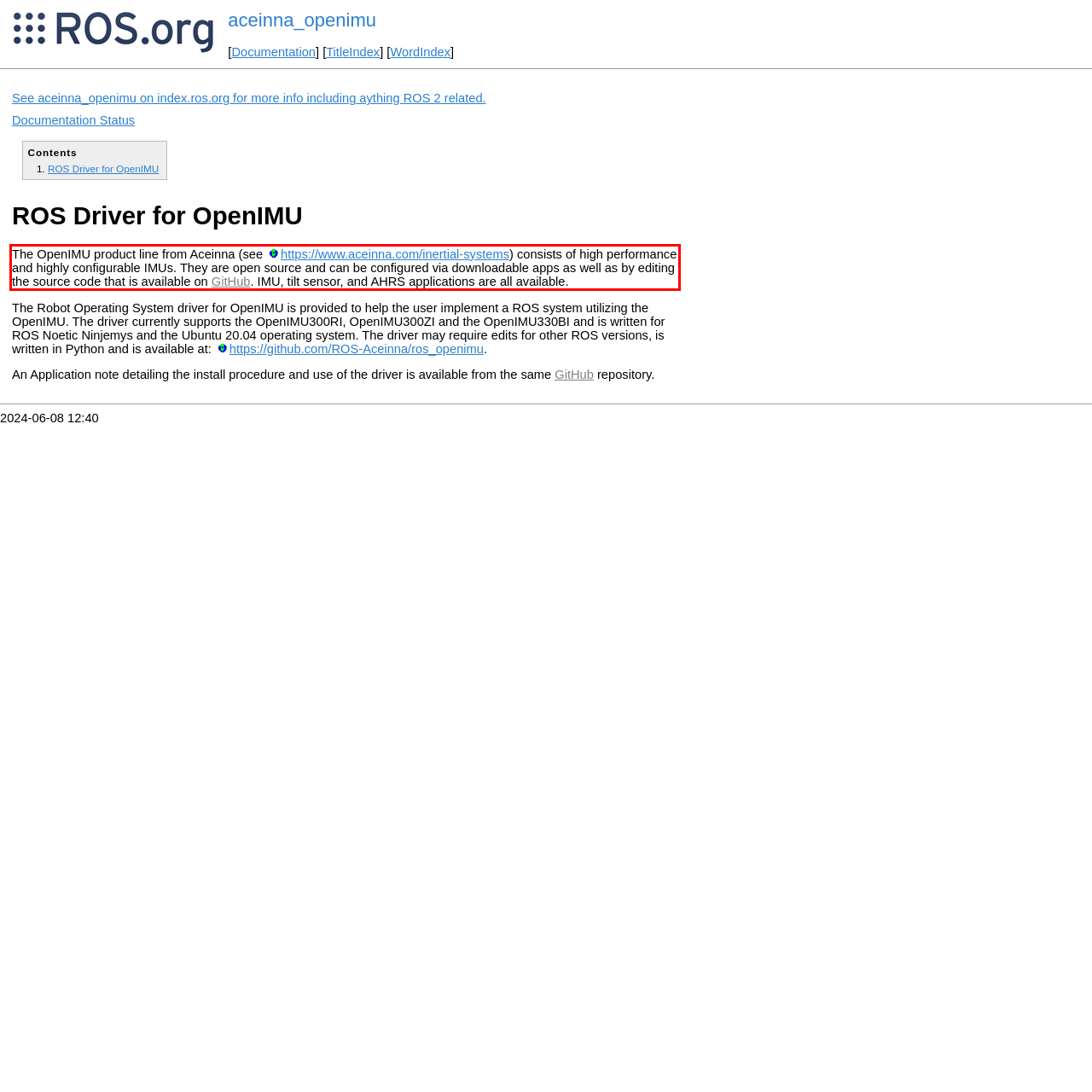In the given screenshot, locate the red bounding box and extract the text content from within it.

The OpenIMU product line from Aceinna (see https://www.aceinna.com/inertial-systems) consists of high performance and highly configurable IMUs. They are open source and can be configured via downloadable apps as well as by editing the source code that is available on GitHub. IMU, tilt sensor, and AHRS applications are all available.